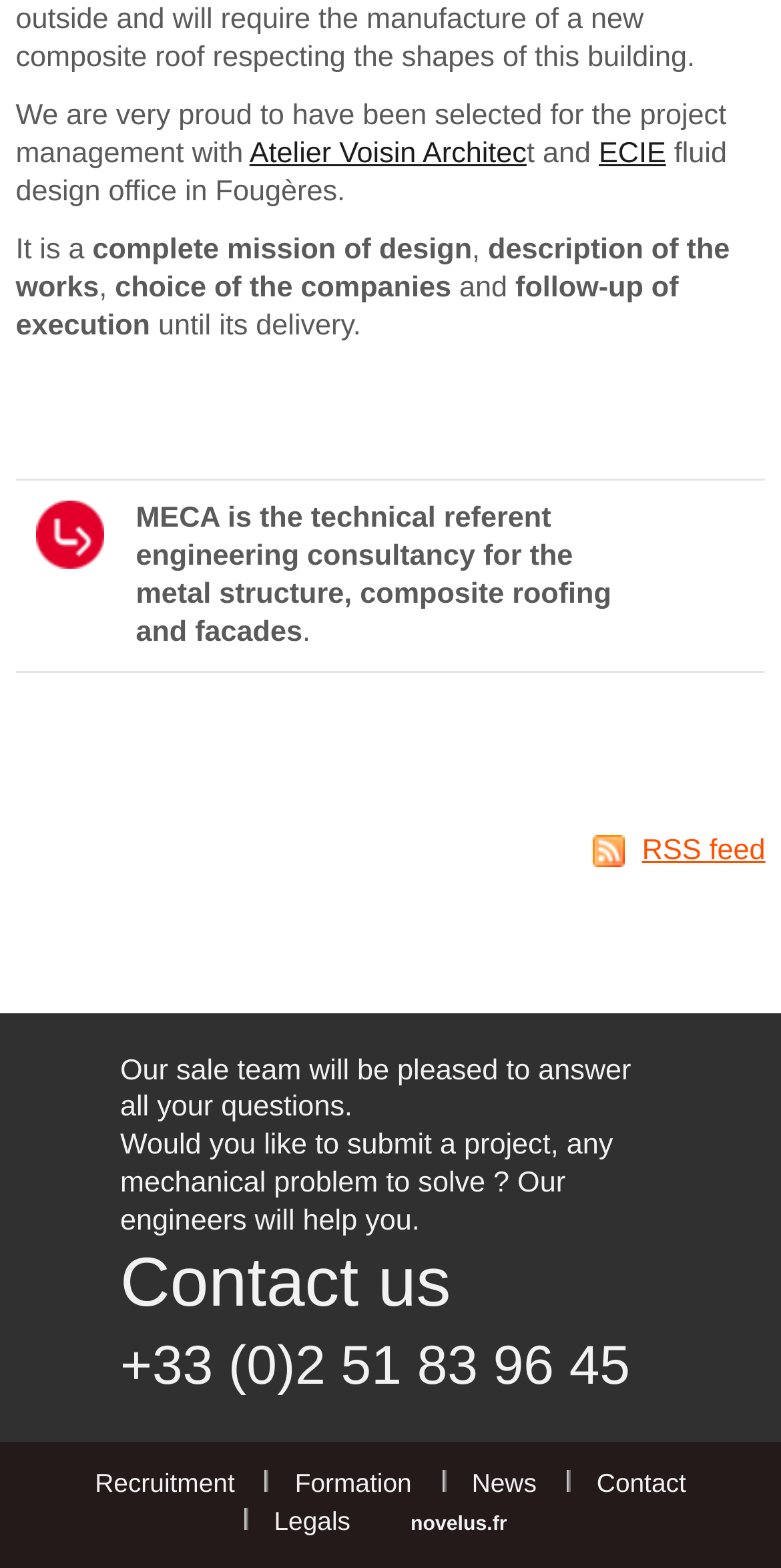Highlight the bounding box coordinates of the element you need to click to perform the following instruction: "Go to the Recruitment page."

[0.083, 0.917, 0.339, 0.974]